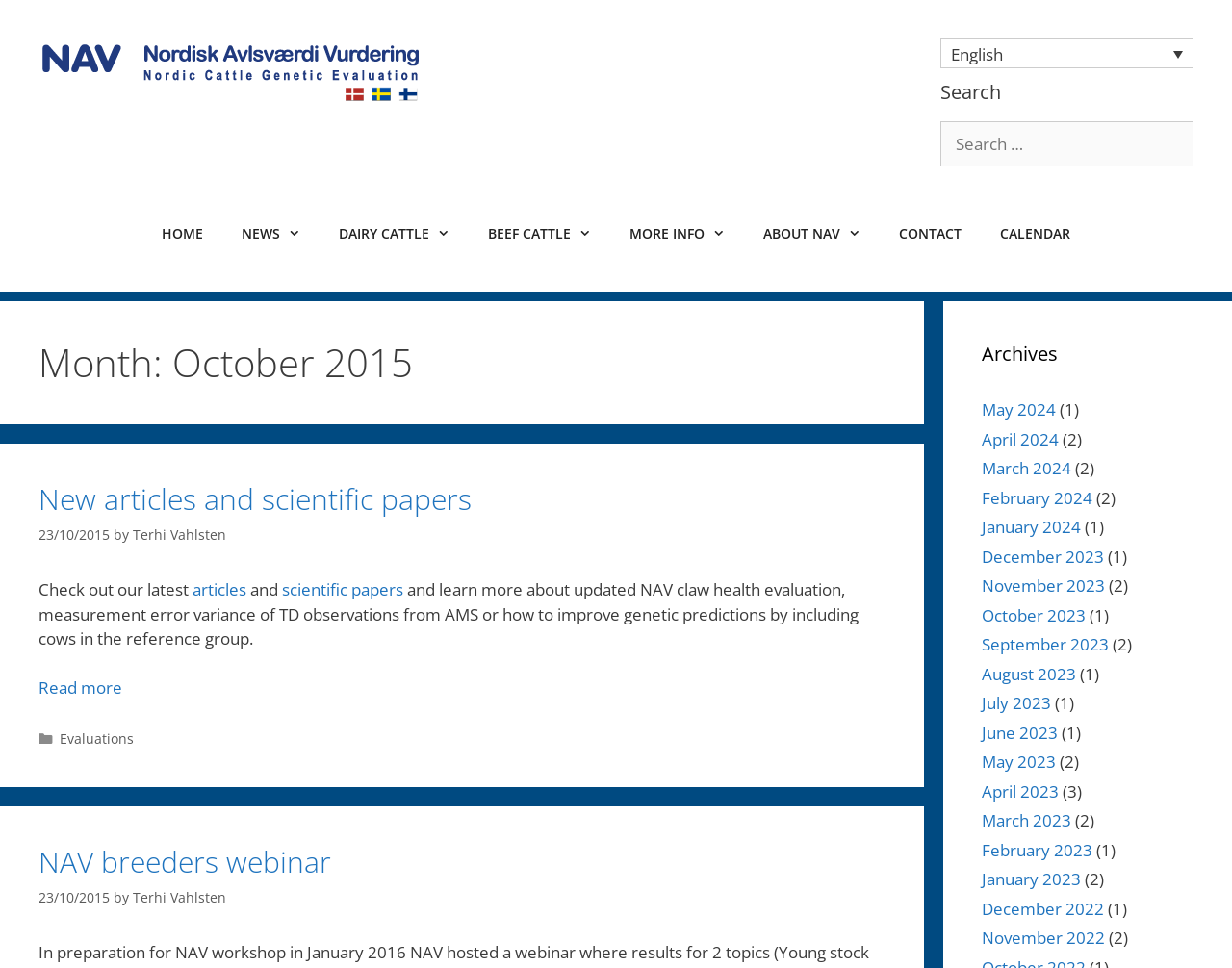Please provide the bounding box coordinates for the element that needs to be clicked to perform the instruction: "Read more about new articles and scientific papers". The coordinates must consist of four float numbers between 0 and 1, formatted as [left, top, right, bottom].

[0.031, 0.699, 0.099, 0.722]